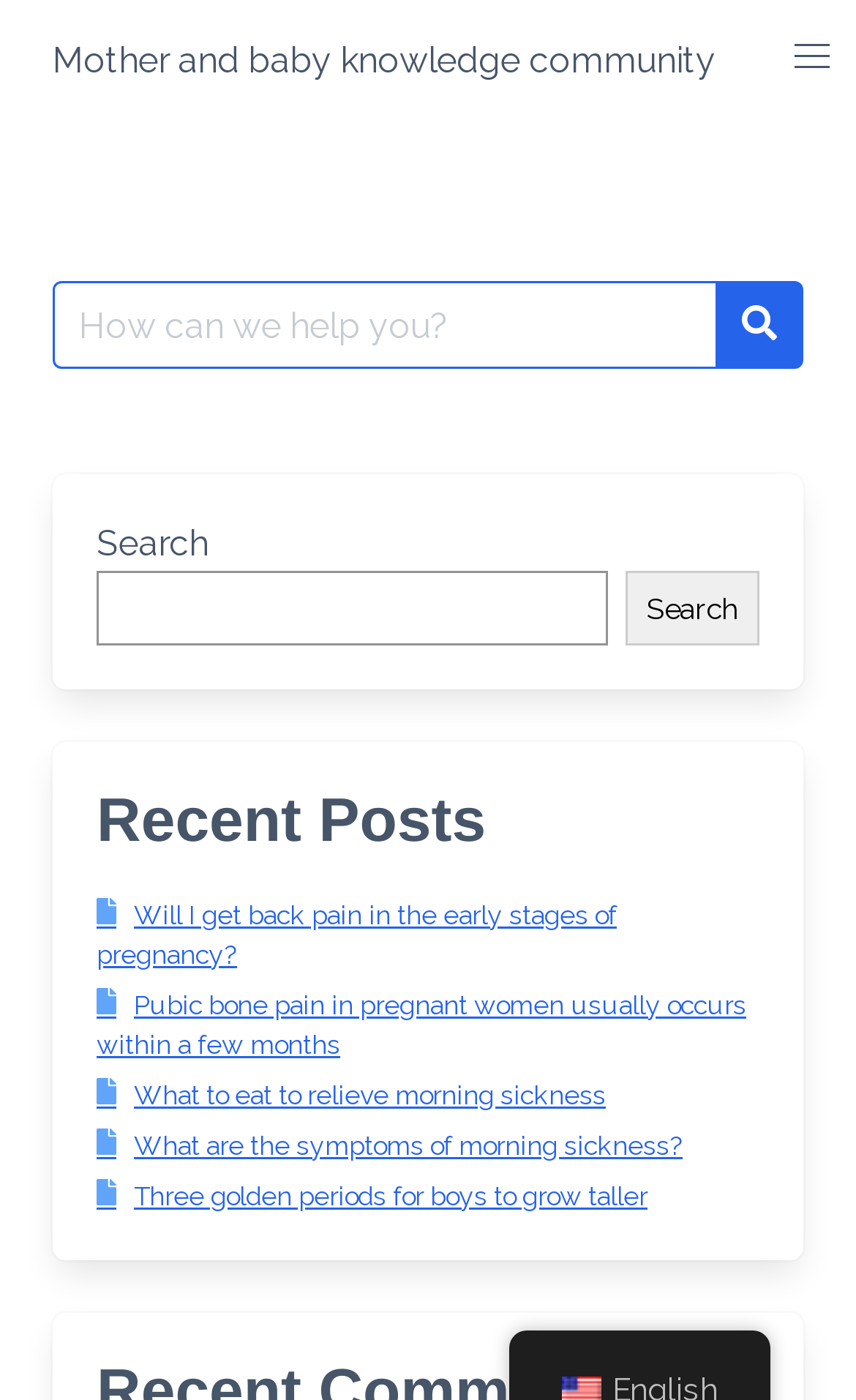What is the purpose of the button with '' text?
Offer a detailed and exhaustive answer to the question.

The button with '' text is a search button, which is likely used to submit the search query entered in the adjacent textbox.